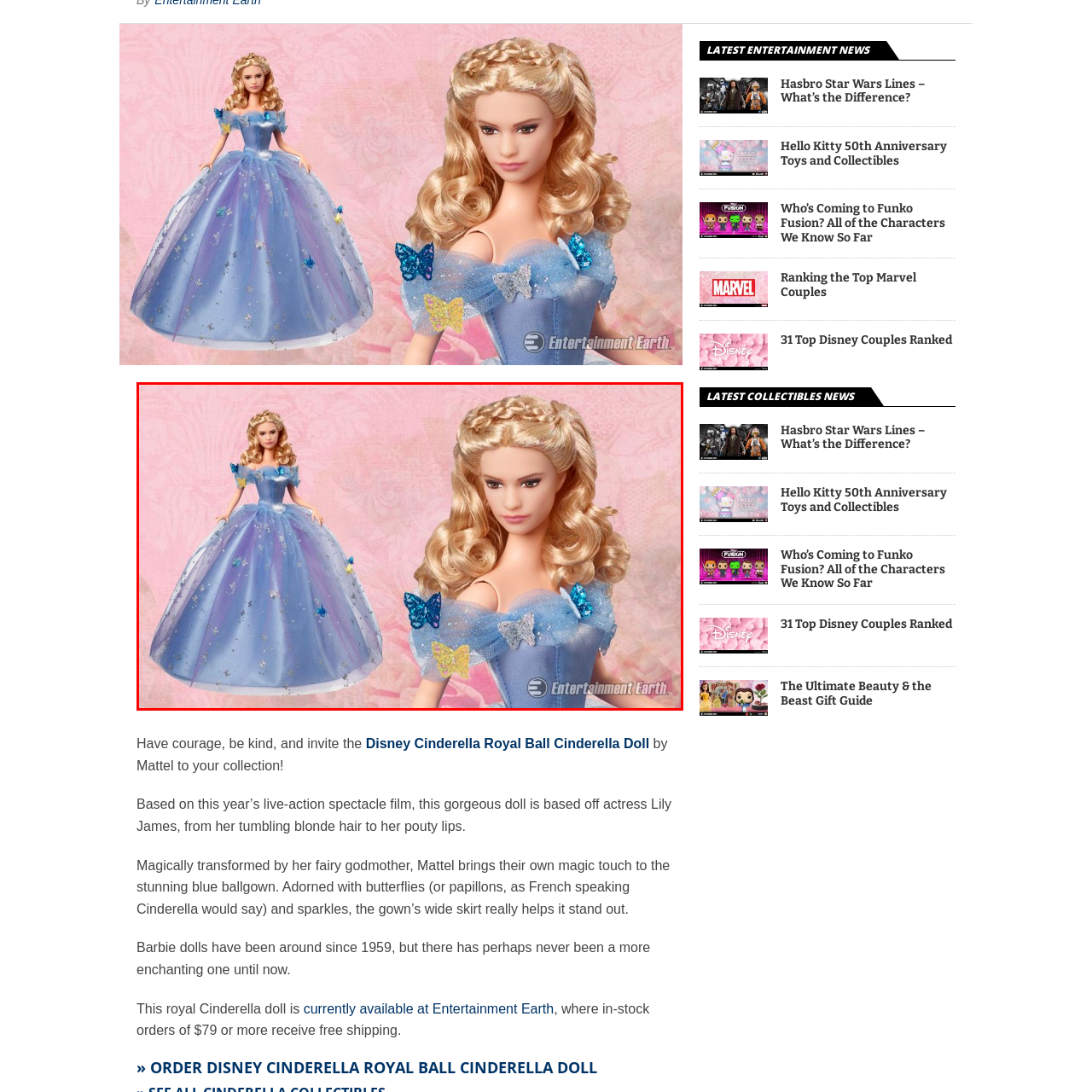Where can the doll be purchased?
Consider the details within the red bounding box and provide a thorough answer to the question.

According to the caption, 'this collectible doll is currently available at Entertainment Earth', which implies that the doll can be purchased from Entertainment Earth.